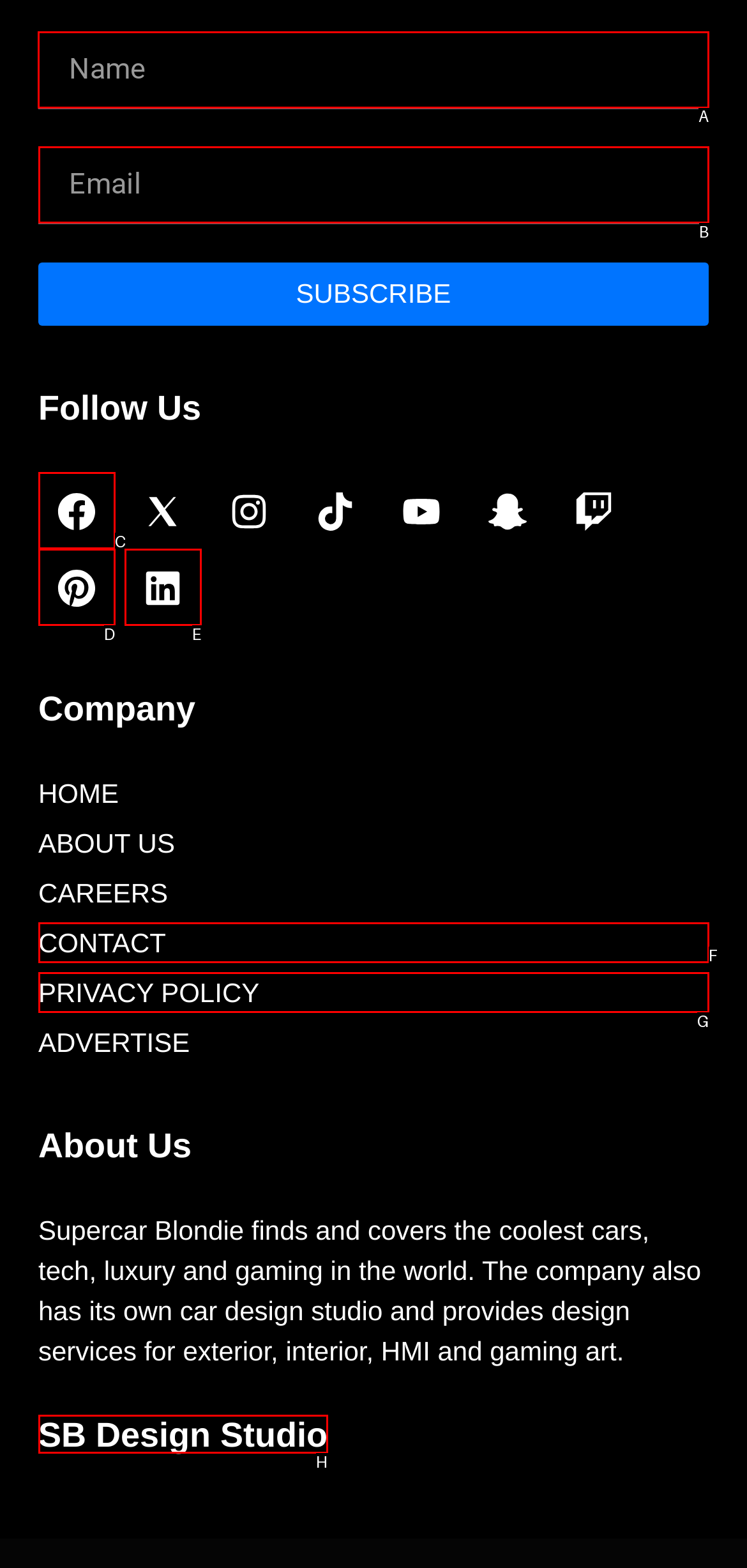Tell me the correct option to click for this task: Enter your name
Write down the option's letter from the given choices.

A